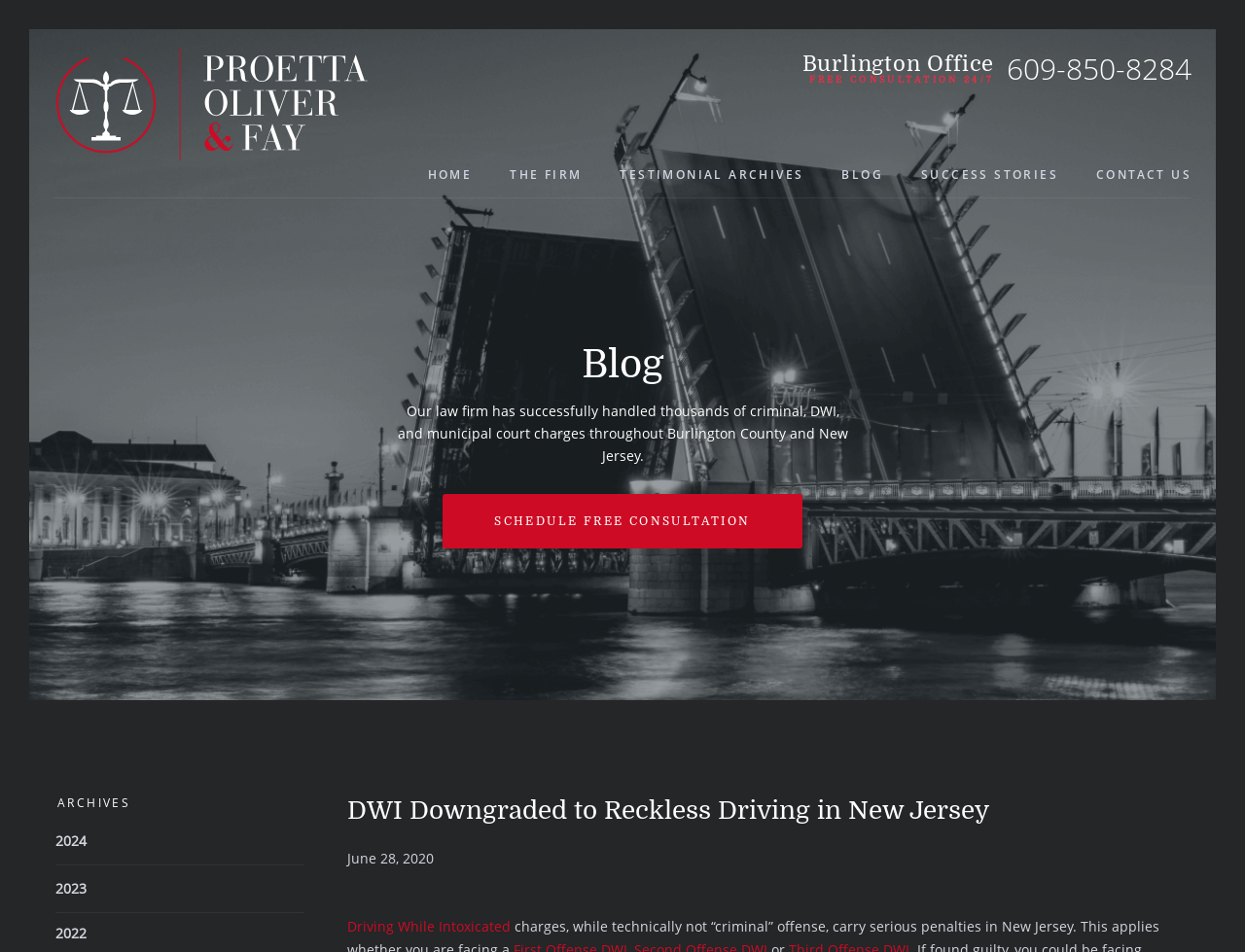Locate the bounding box coordinates of the element to click to perform the following action: 'Click Burlington County NJ Criminal Lawyer'. The coordinates should be given as four float values between 0 and 1, in the form of [left, top, right, bottom].

[0.041, 0.161, 0.298, 0.178]